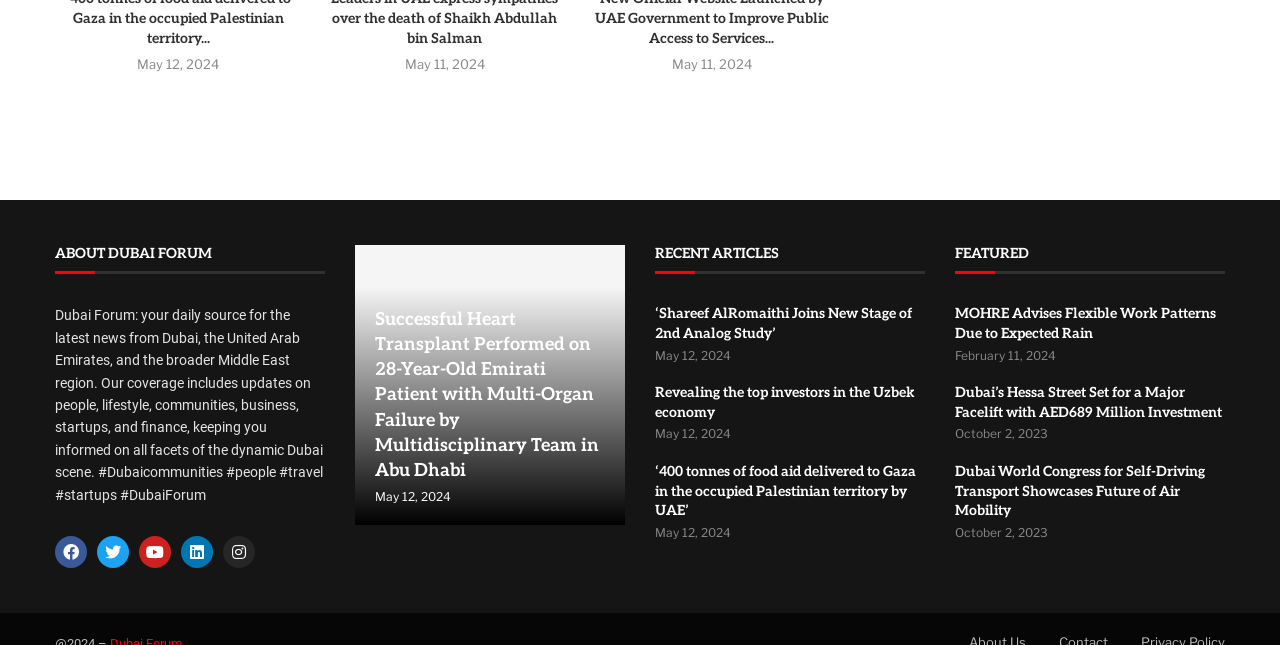What is the date of the article 'Successful Heart Transplant Performed on 28-Year-Old Emirati Patient with Multi-Organ Failure by Multidisciplinary Team in Abu Dhabi'?
We need a detailed and exhaustive answer to the question. Please elaborate.

The date of the article can be found by looking at the time element associated with the article title, which is 'May 12, 2024'.